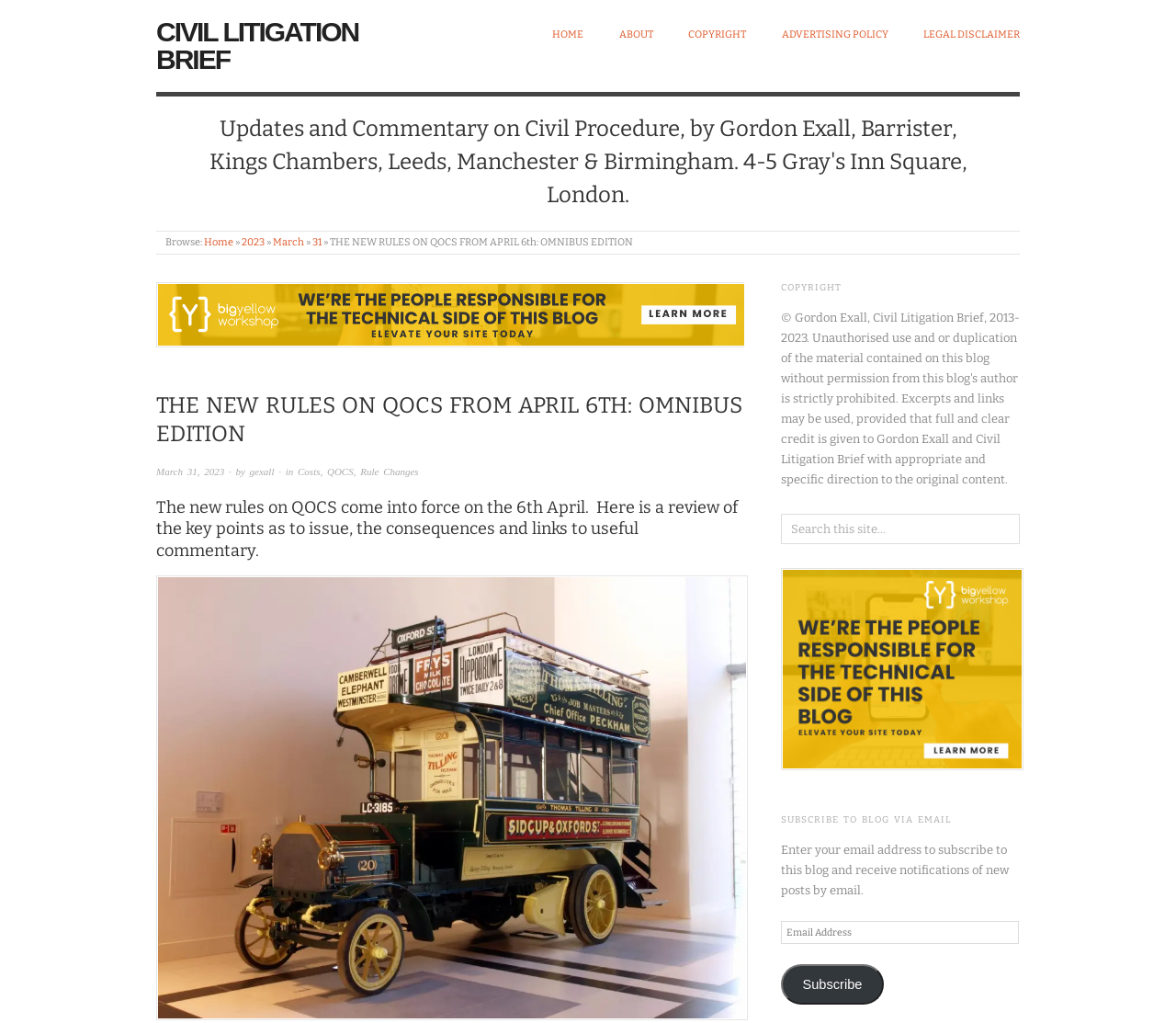Construct a thorough caption encompassing all aspects of the webpage.

The webpage appears to be a blog post about the new rules on QOCS (Qualified One-Way Costs Shifting) coming into force on April 6th. At the top of the page, there is a navigation menu with links to "HOME", "ABOUT", "COPYRIGHT", "ADVERTISING POLICY", and "LEGAL DISCLAIMER". Below the navigation menu, there is a breadcrumb trail with links to "Home", "2023", "March", and "31".

The main content of the page is a blog post with a title "THE NEW RULES ON QOCS FROM APRIL 6th: OMNIBUS EDITION" and a subtitle "The new rules on QOCS come into force on the 6th April. Here is a review of the key points as to issue, the consequences and links to useful commentary." The post is dated "March 31, 2023" and is written by "gexall" in the categories "Costs", "QOCS", and "Rule Changes".

On the right side of the page, there is a search box with a label "Search this site..." and a button to subscribe to the blog via email. The subscription form includes a text field to enter an email address and a "Subscribe" button.

At the bottom of the page, there is a copyright notice and a link to advertise on the site.